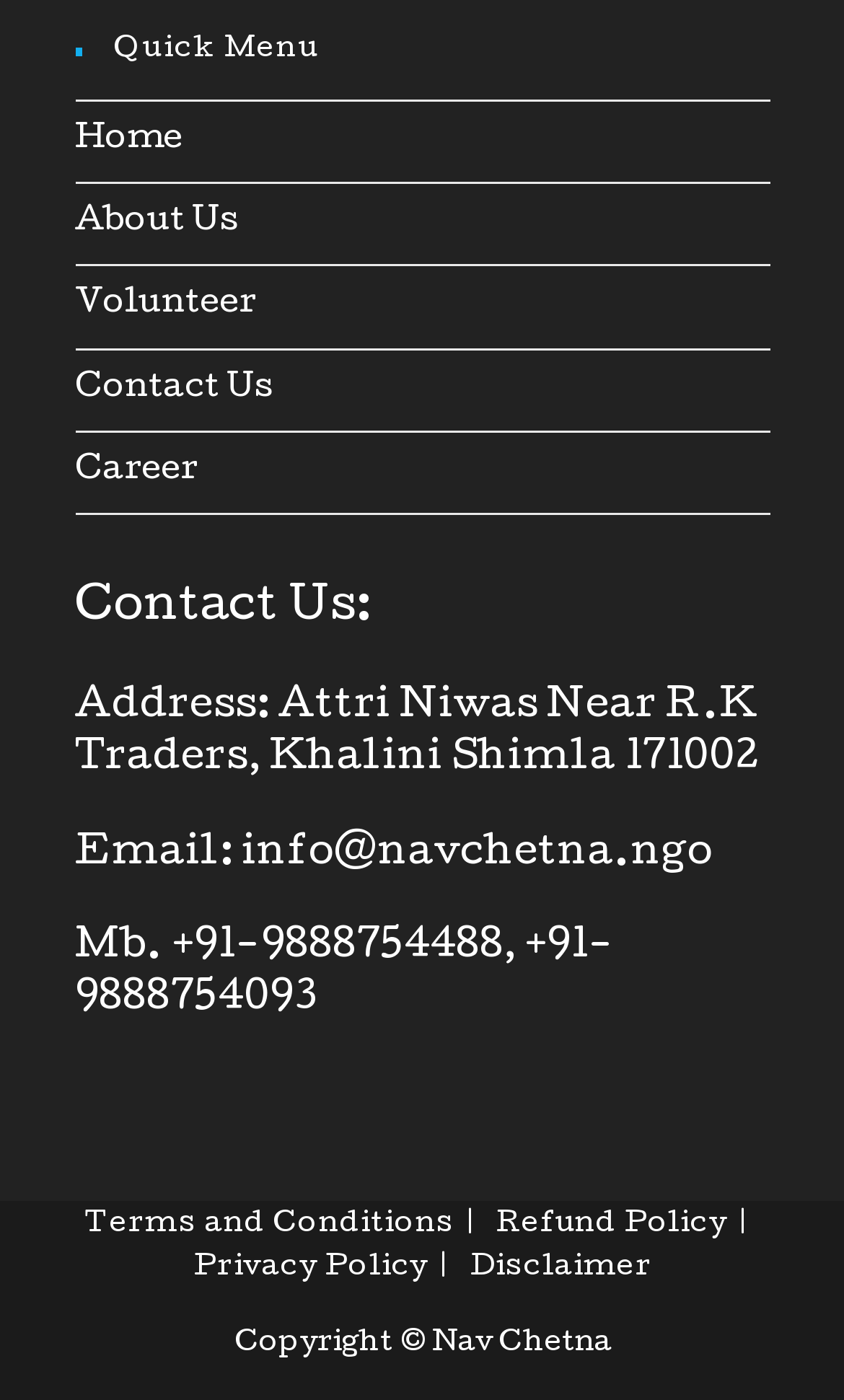What is the email address of the organization?
Give a comprehensive and detailed explanation for the question.

I found the email address by looking at the heading 'Email:' which is located below the address. The email address is provided in the same line as the heading.